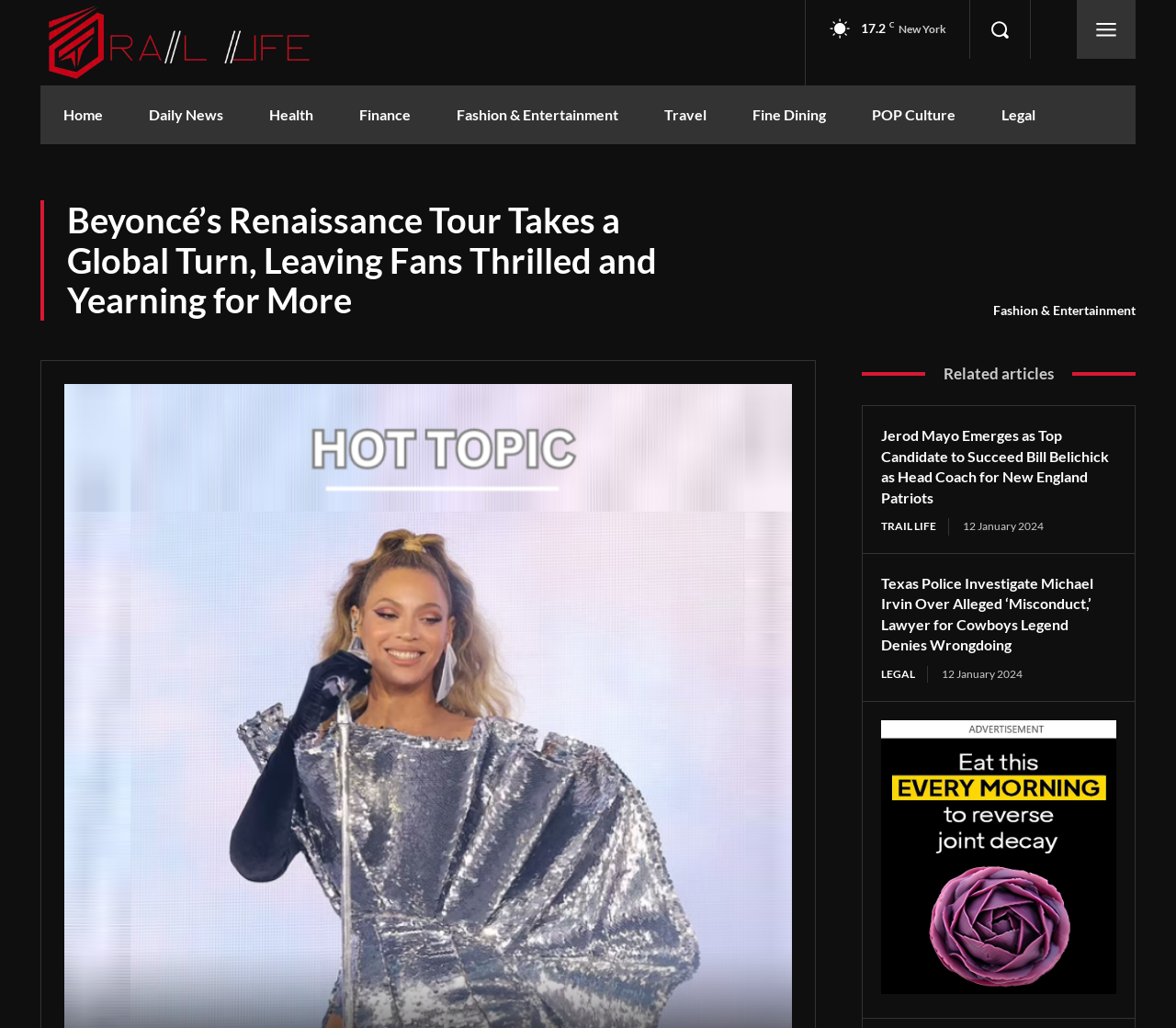Can you find and generate the webpage's heading?

Beyoncé’s Renaissance Tour Takes a Global Turn, Leaving Fans Thrilled and Yearning for More